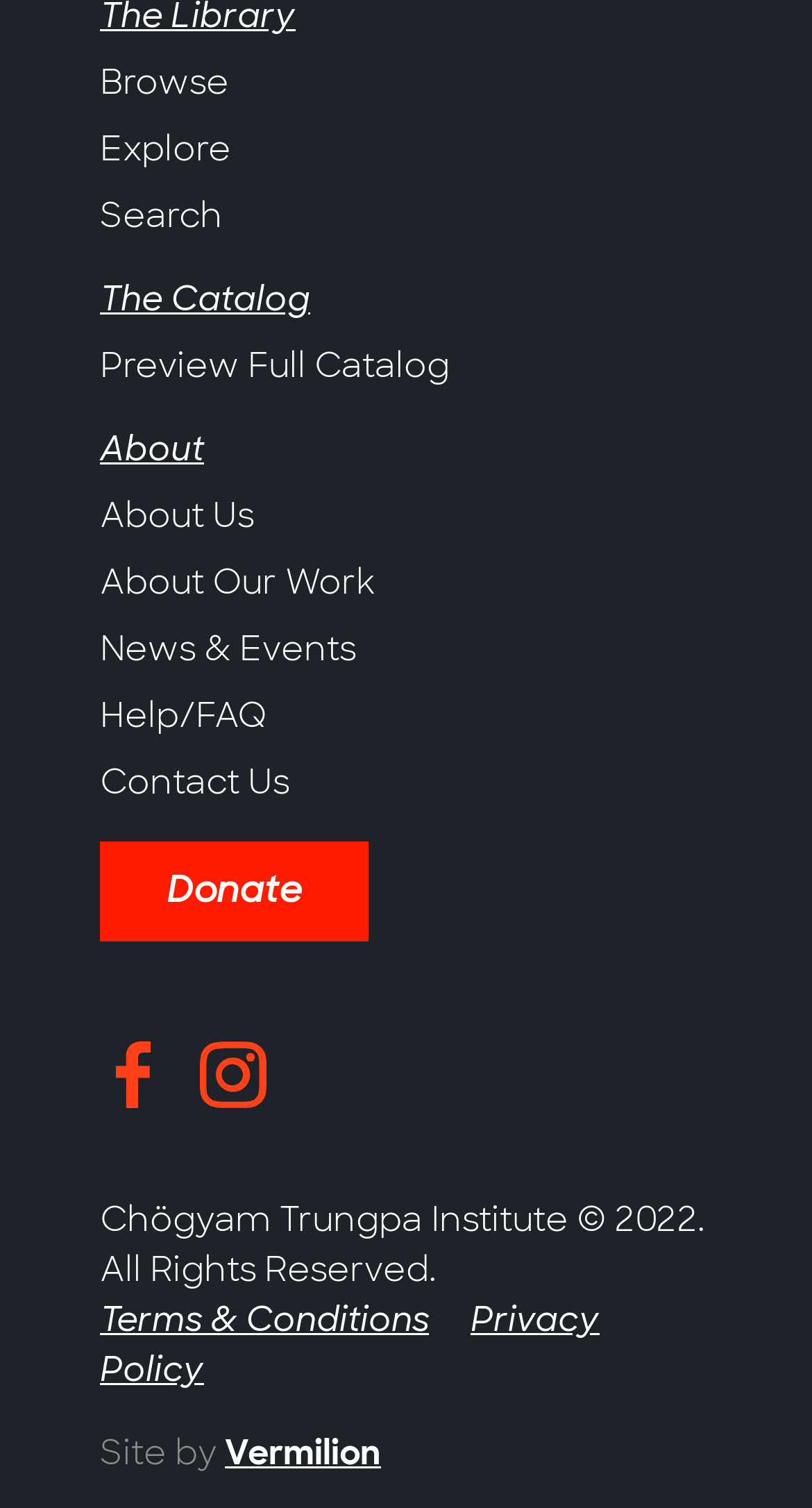Predict the bounding box for the UI component with the following description: "Search".

[0.123, 0.128, 0.274, 0.157]